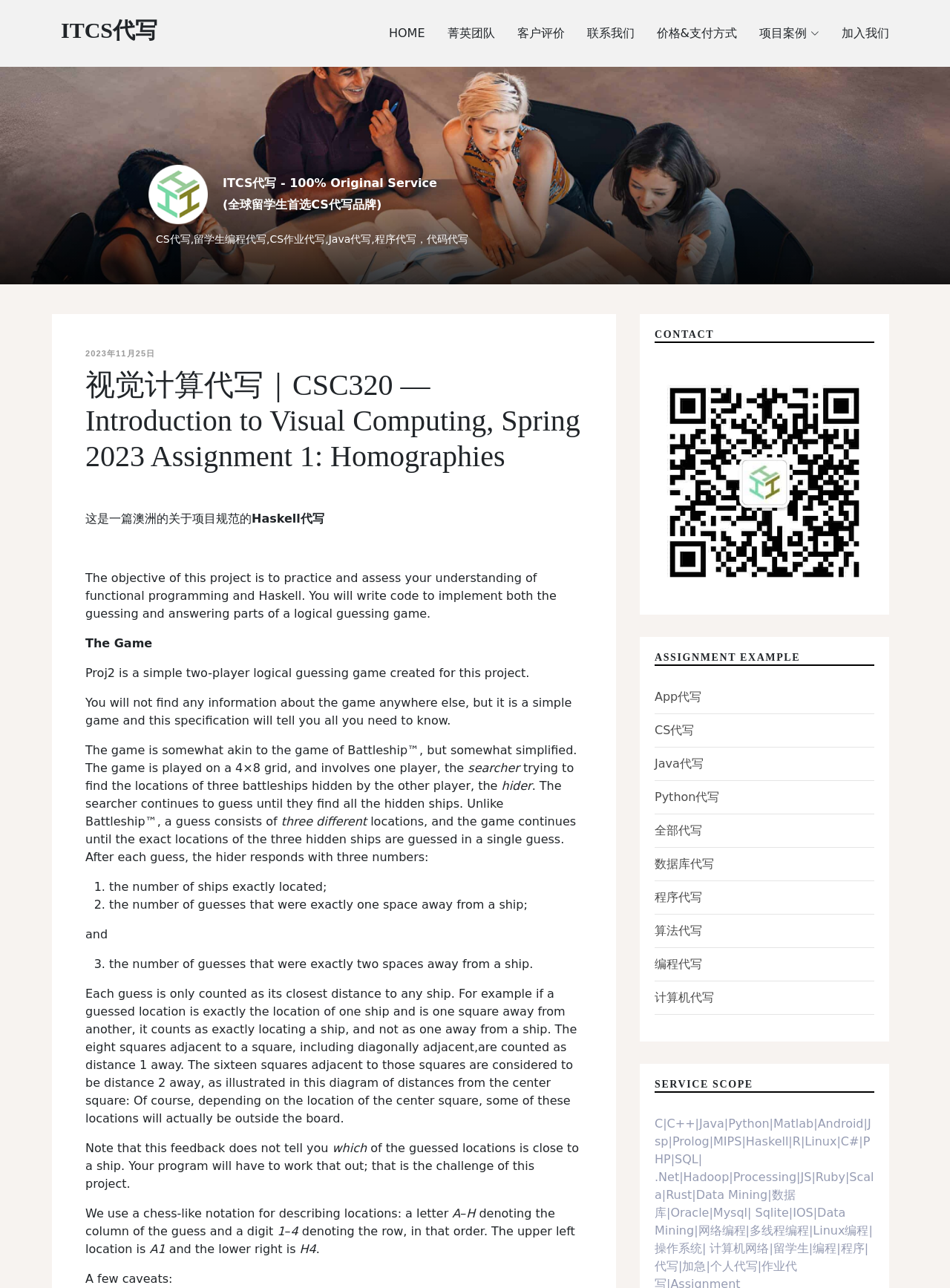Find the bounding box coordinates of the element I should click to carry out the following instruction: "click CONTACT".

[0.689, 0.255, 0.92, 0.266]